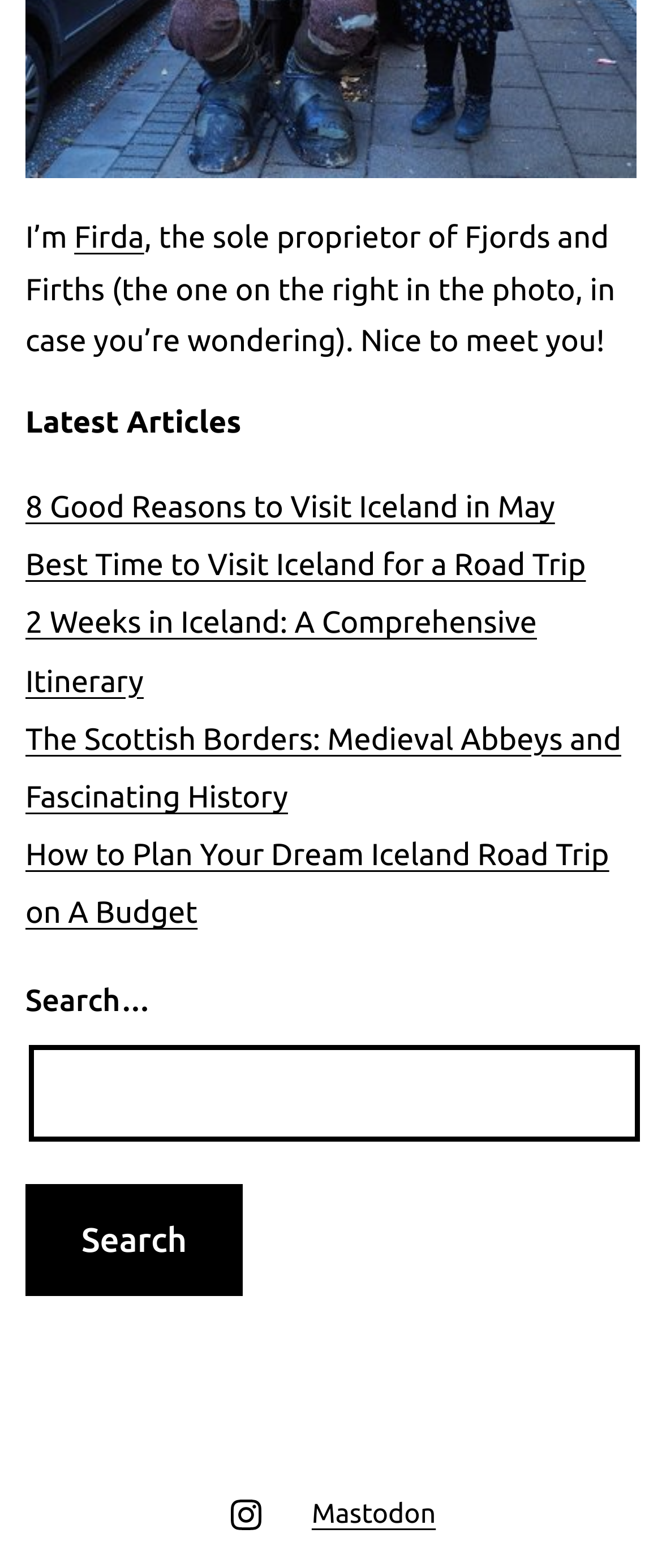Identify the bounding box coordinates of the clickable section necessary to follow the following instruction: "Search for a topic". The coordinates should be presented as four float numbers from 0 to 1, i.e., [left, top, right, bottom].

[0.044, 0.666, 0.967, 0.728]